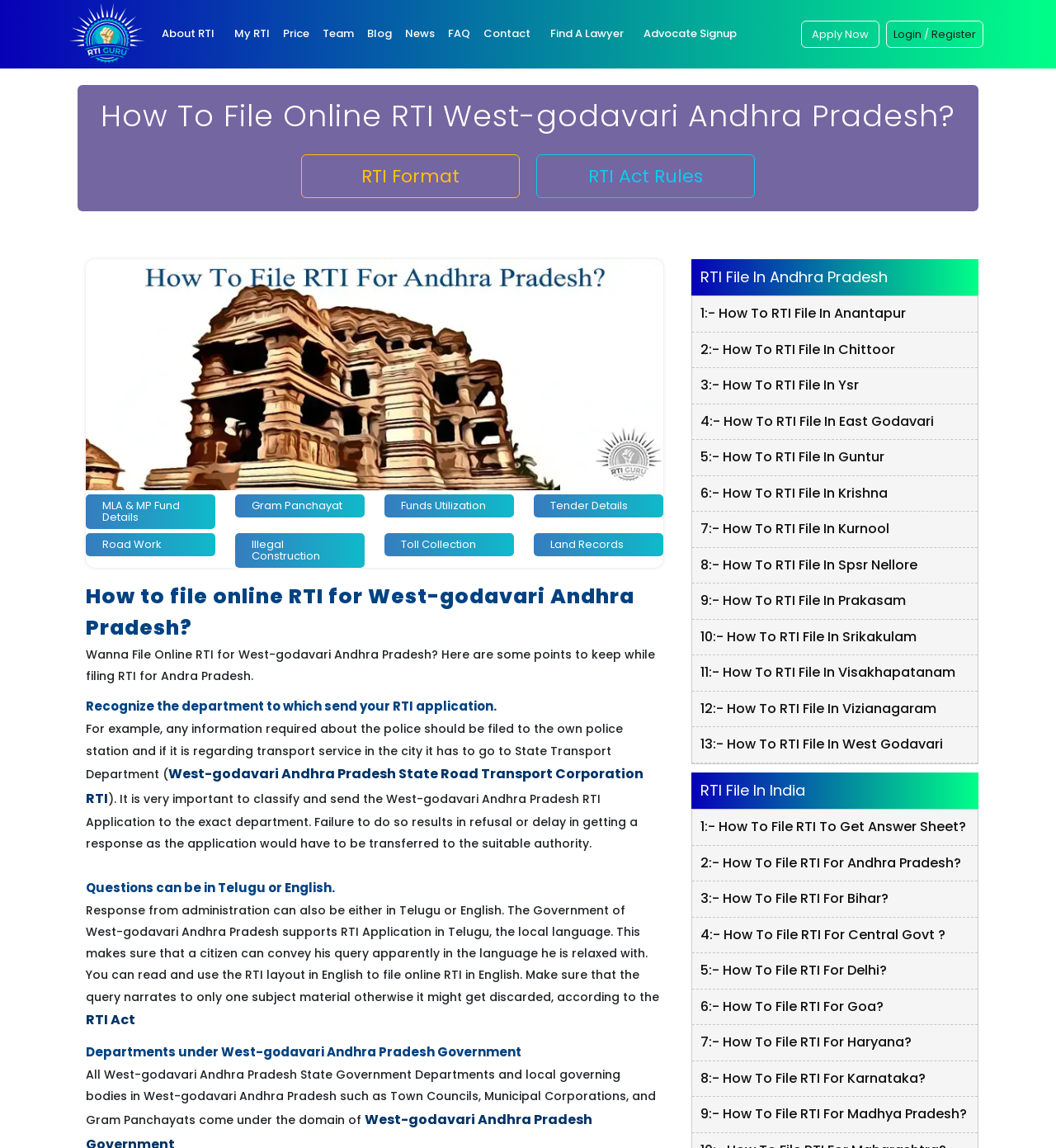Offer a meticulous caption that includes all visible features of the webpage.

This webpage is about filing RTI (Right to Information) applications in Andhra Pradesh, specifically in West Godavari. The page has a prominent heading "How To File Online RTI West-godavari Andhra Pradesh?" at the top, followed by a brief introduction to the process.

Below the heading, there are two buttons, "RTI Format" and "RTI Act Rules", which are likely related to the application process. On the left side of the page, there is a list of links to various departments and services, including "MLA & MP Fund Details", "Gram Panchayat", and "Tender Details".

The main content of the page is divided into sections, each providing guidance on filing RTI applications. The first section explains the importance of identifying the correct department to send the application to. The second section notes that questions can be asked in Telugu or English, and responses from the administration can also be in either language.

The page also provides links to various resources, including the RTI Act and a list of departments under the West Godavari Andhra Pradesh Government. Additionally, there are links to guides on filing RTI applications in different districts of Andhra Pradesh, as well as in other states across India.

There are several images on the page, including one related to filing RTI in Andhra Pradesh and another with a caption "about how to file rti for west godavari in andhra pradesh rti portal". The page also has a navigation menu at the top with links to "About RTI", "My RTI", "Price", "Team", "Blog", "News", "FAQ", "Contact", and "Find A Lawyer".